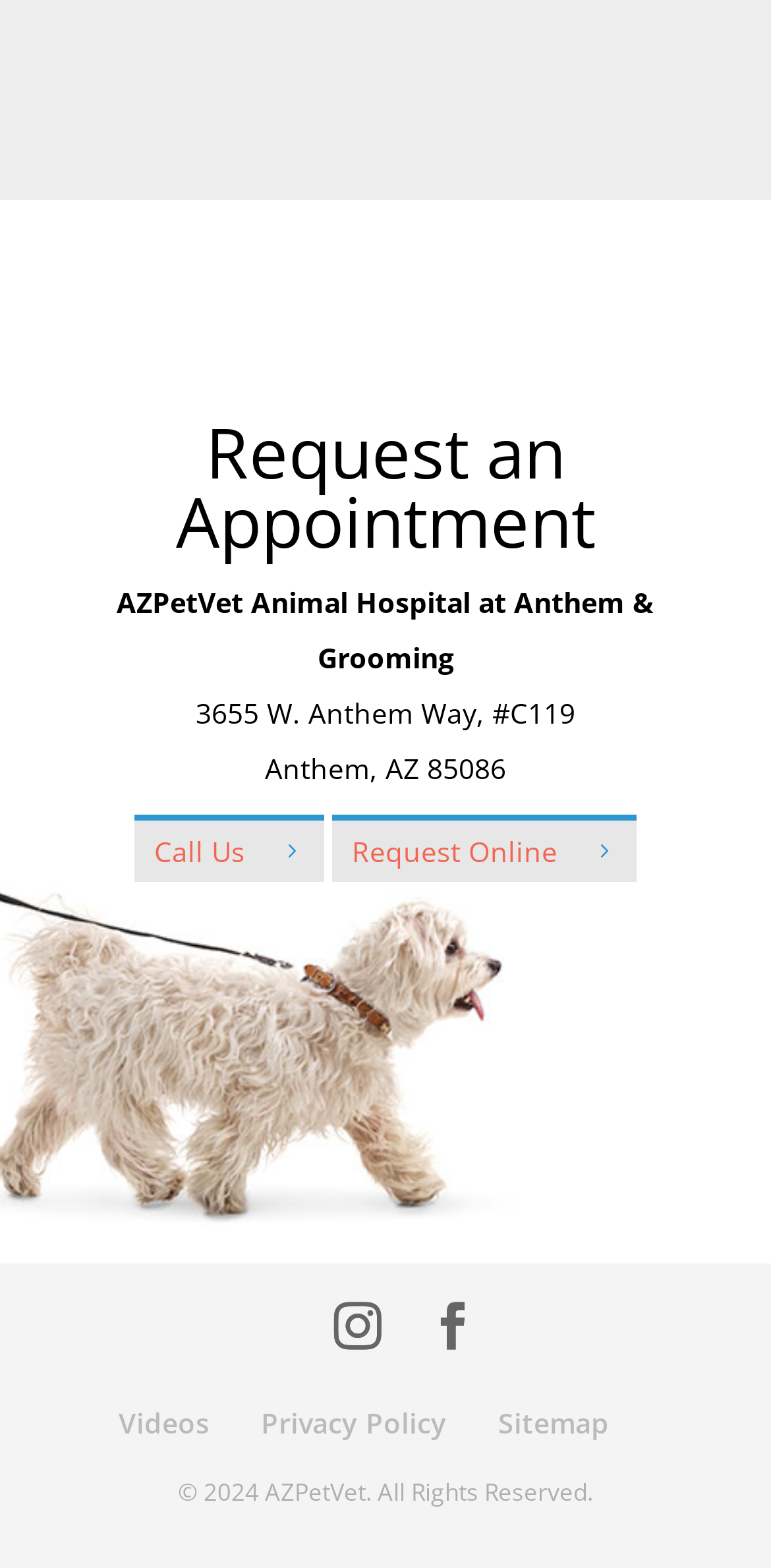Identify the bounding box for the element characterized by the following description: "Facebook".

[0.556, 0.832, 0.618, 0.863]